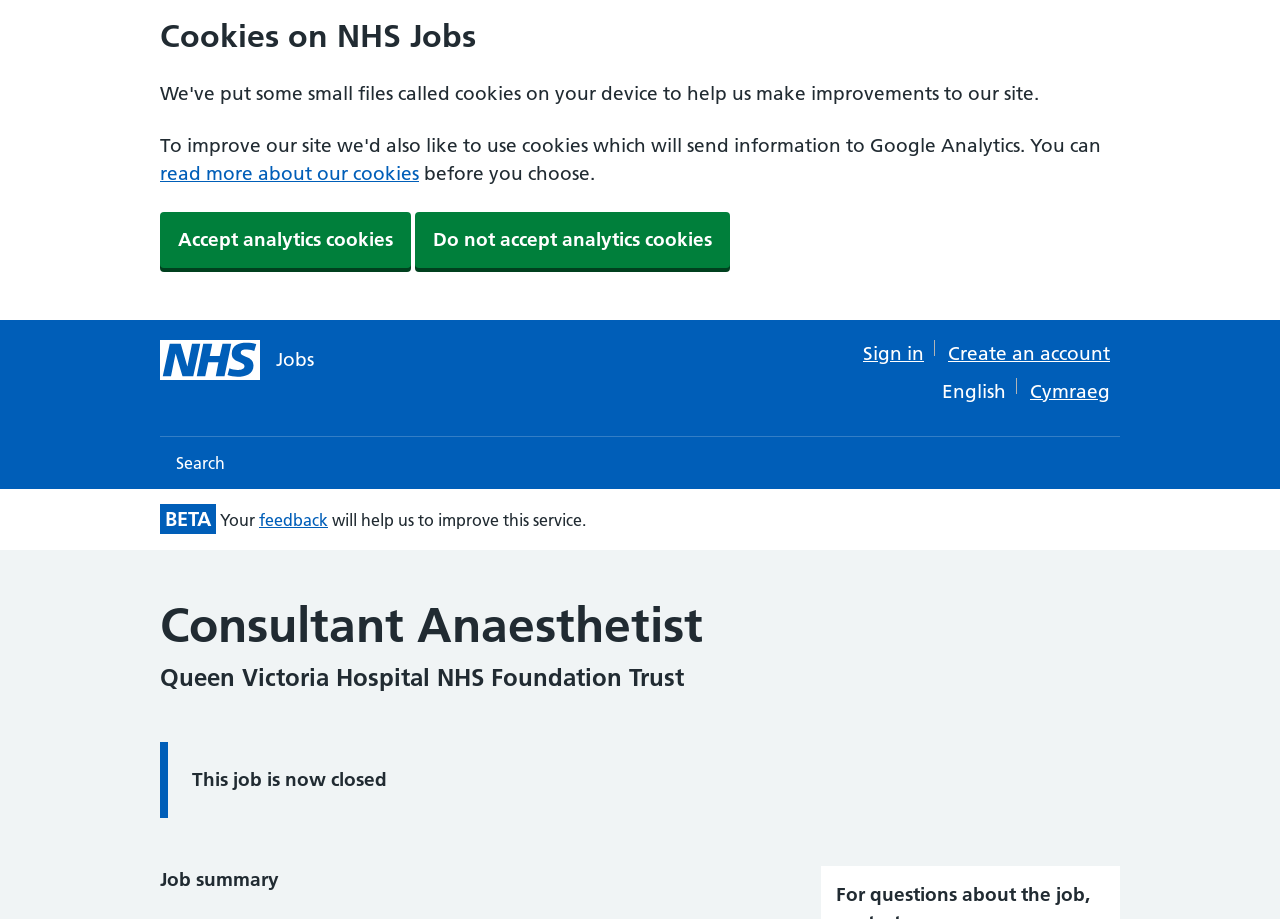Identify the bounding box coordinates of the HTML element based on this description: "Do not accept analytics cookies".

[0.324, 0.231, 0.57, 0.292]